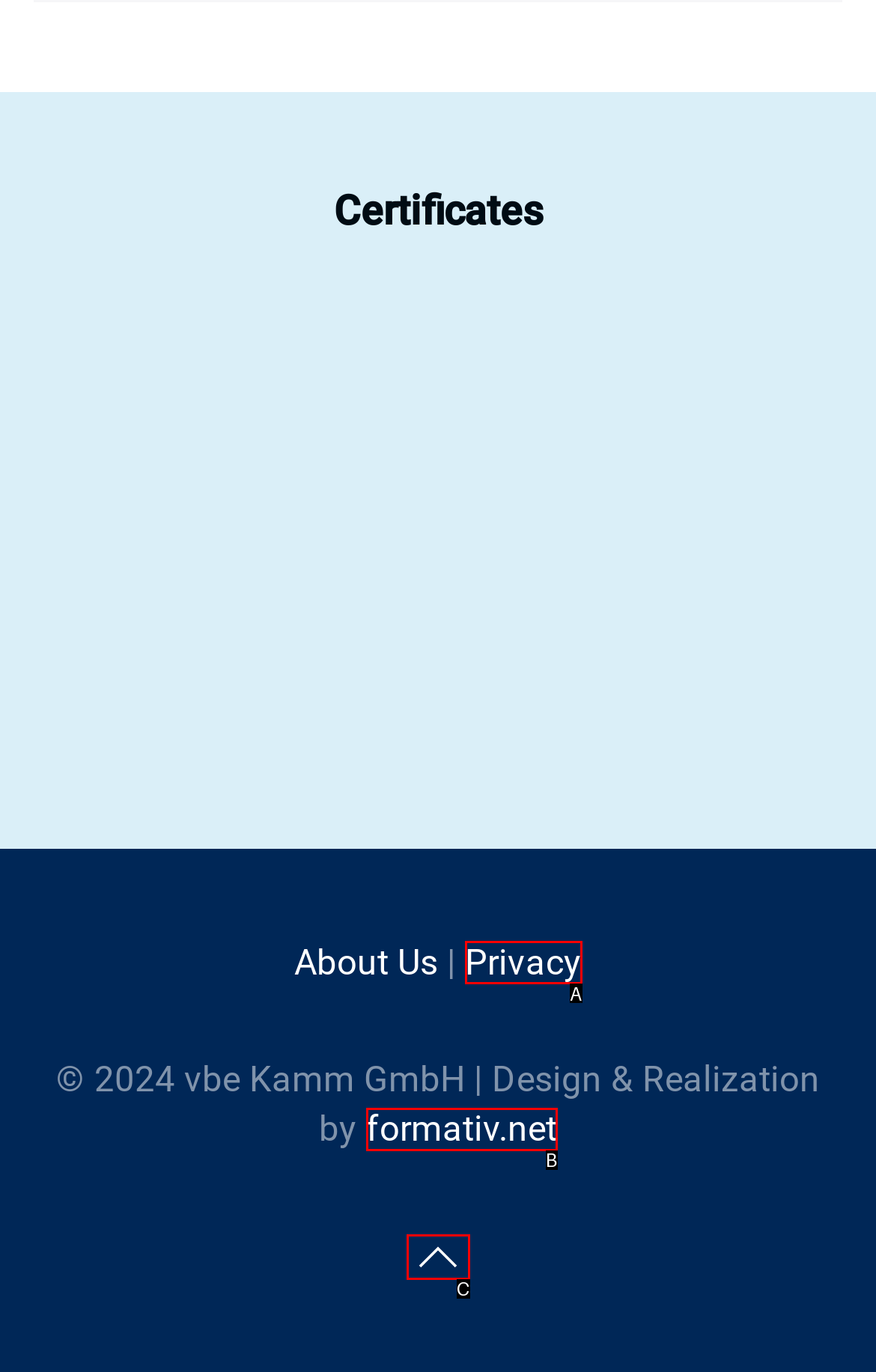Identify the letter of the option that best matches the following description: Privacy. Respond with the letter directly.

A